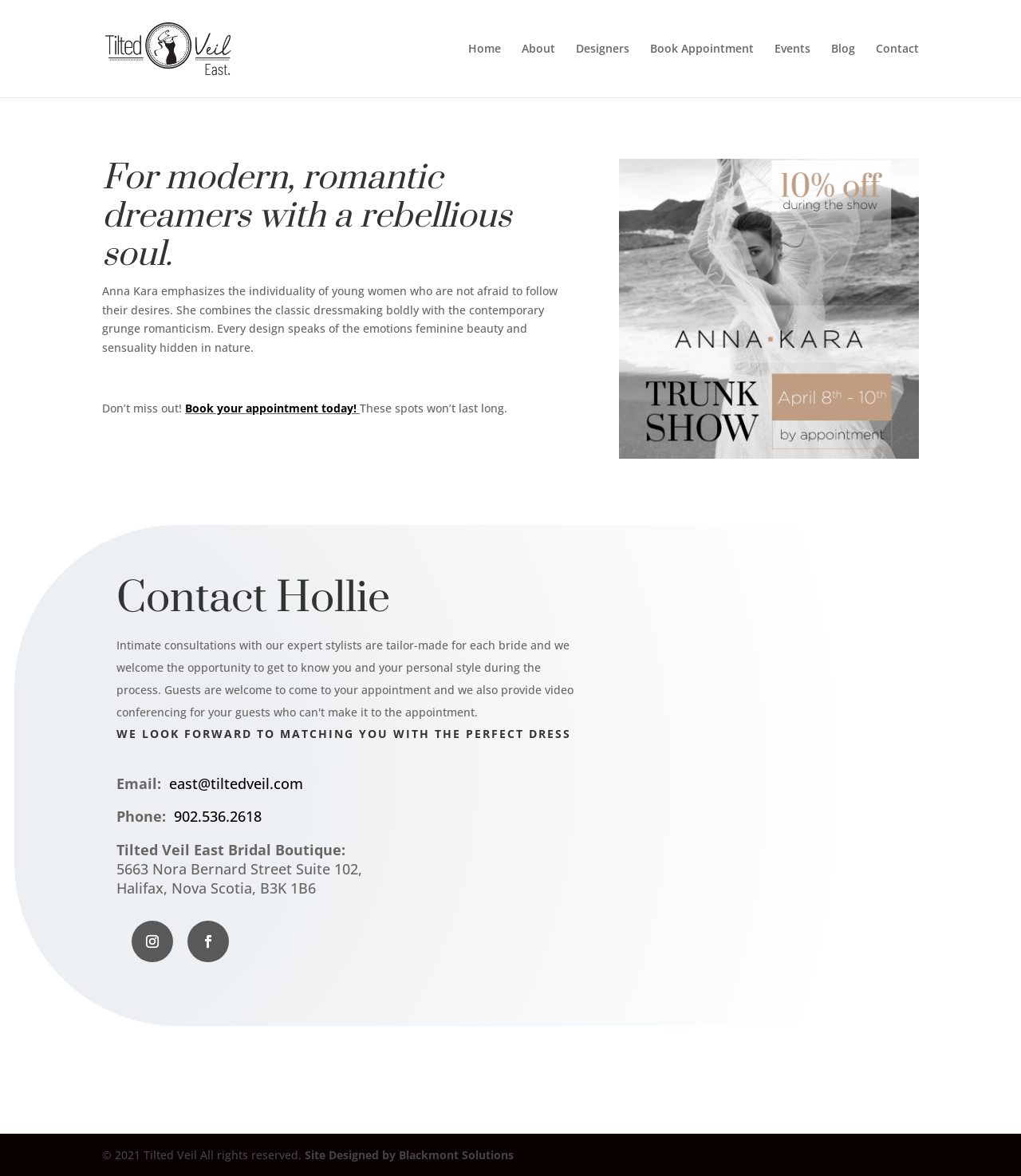Using the image as a reference, answer the following question in as much detail as possible:
What is the address of the boutique?

The address of the boutique can be found in the contact information section, where it says 'Tilted Veil East Bridal Boutique: 5663 Nora Bernard Street Suite 102, Halifax, Nova Scotia, B3K 1B6'. This is a series of static text elements with bounding box coordinates [0.114, 0.714, 0.338, 0.731], [0.114, 0.731, 0.355, 0.747], and [0.114, 0.747, 0.309, 0.763].